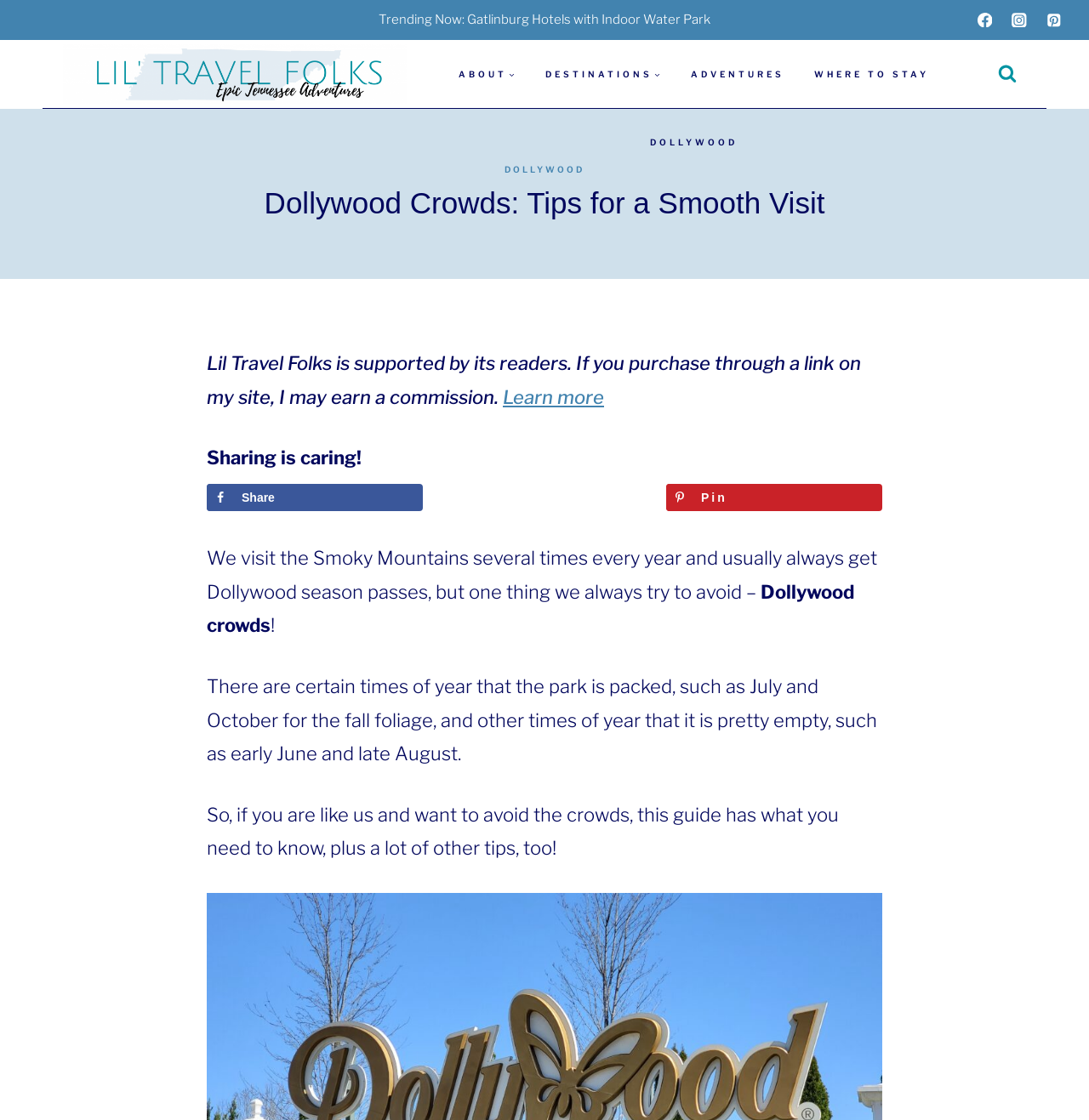Answer in one word or a short phrase: 
What is the author's commission policy?

Earns commission through links